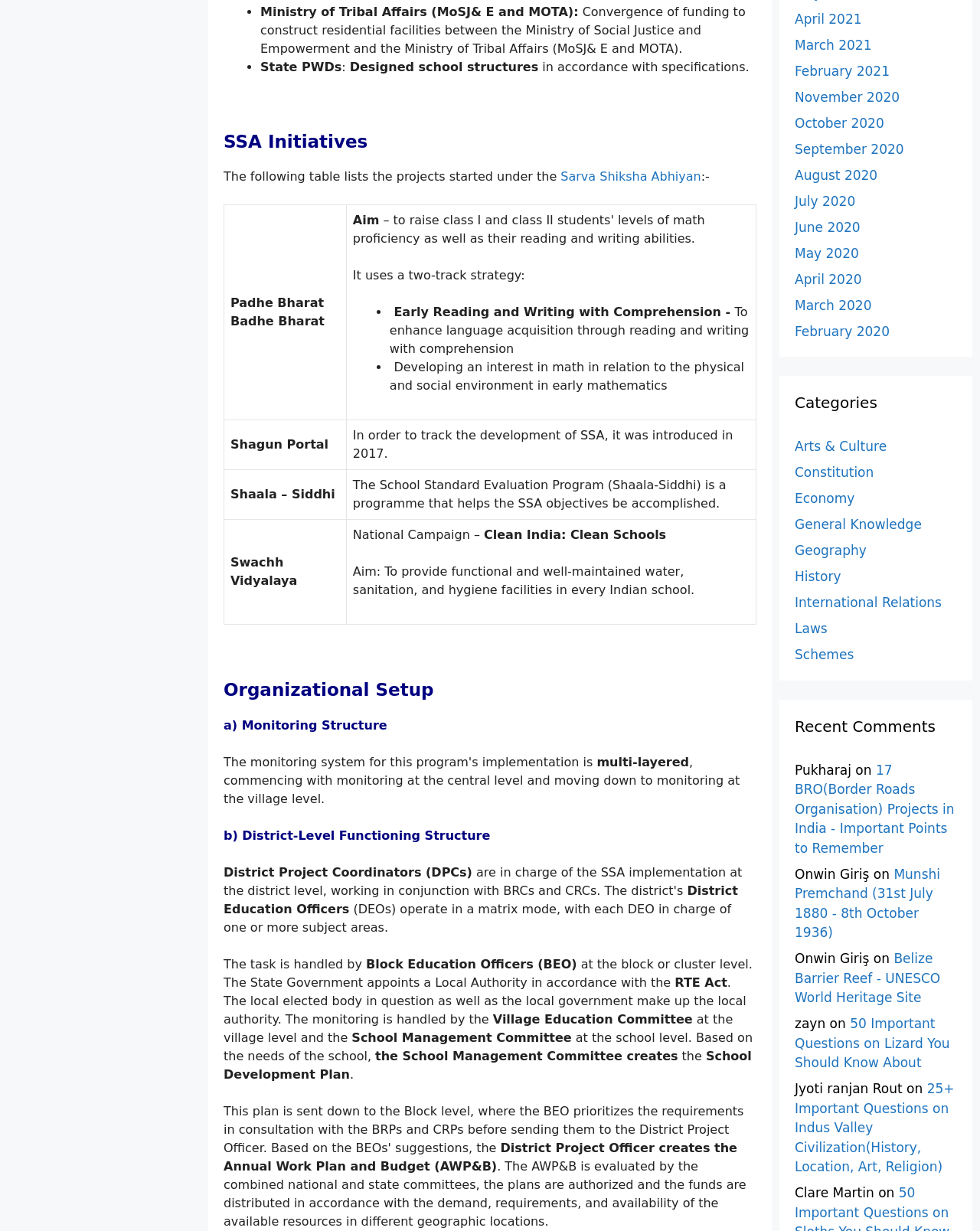Specify the bounding box coordinates of the region I need to click to perform the following instruction: "Click on the 'April 2021' link". The coordinates must be four float numbers in the range of 0 to 1, i.e., [left, top, right, bottom].

[0.811, 0.009, 0.879, 0.022]